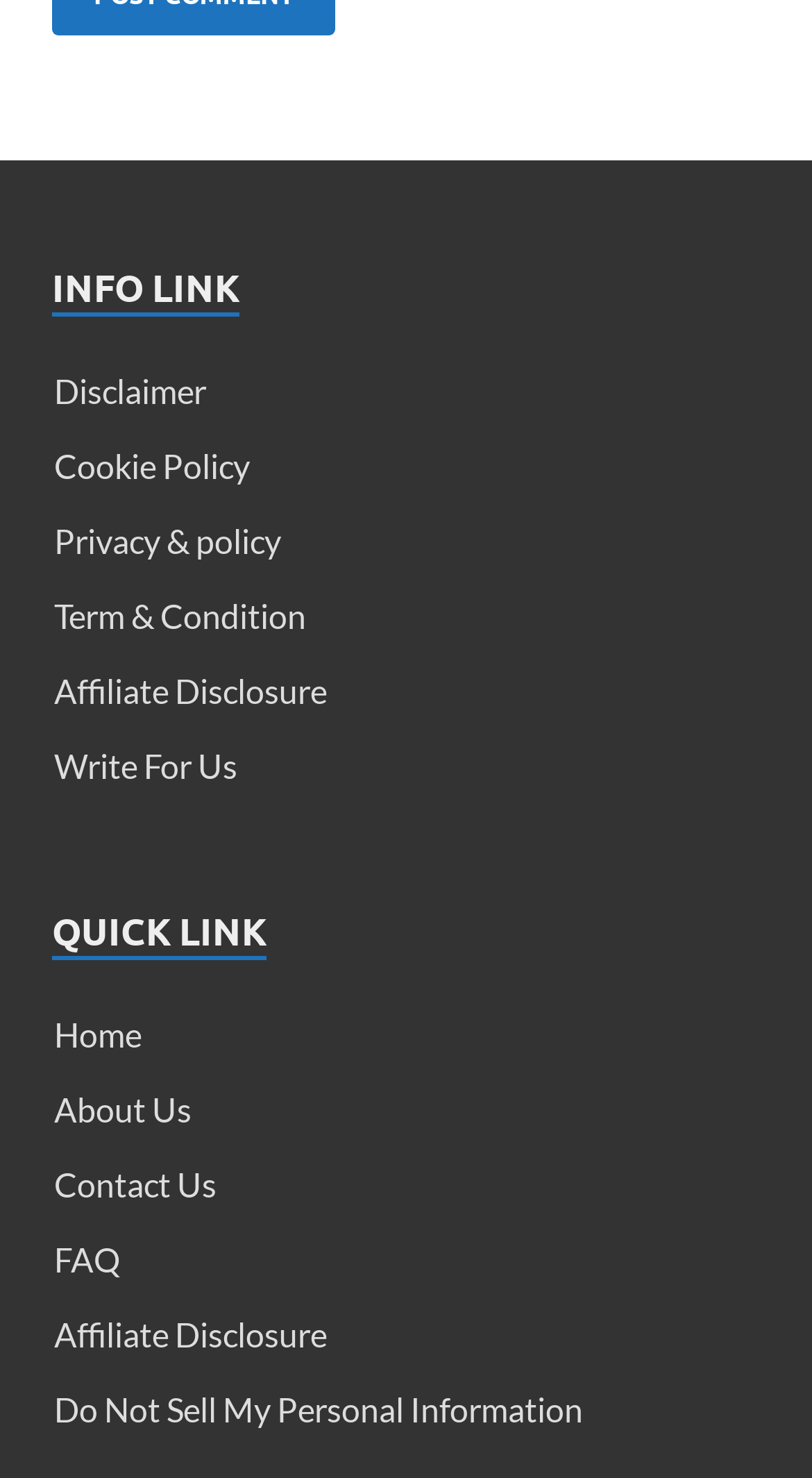What is the second heading on the webpage? Examine the screenshot and reply using just one word or a brief phrase.

QUICK LINK